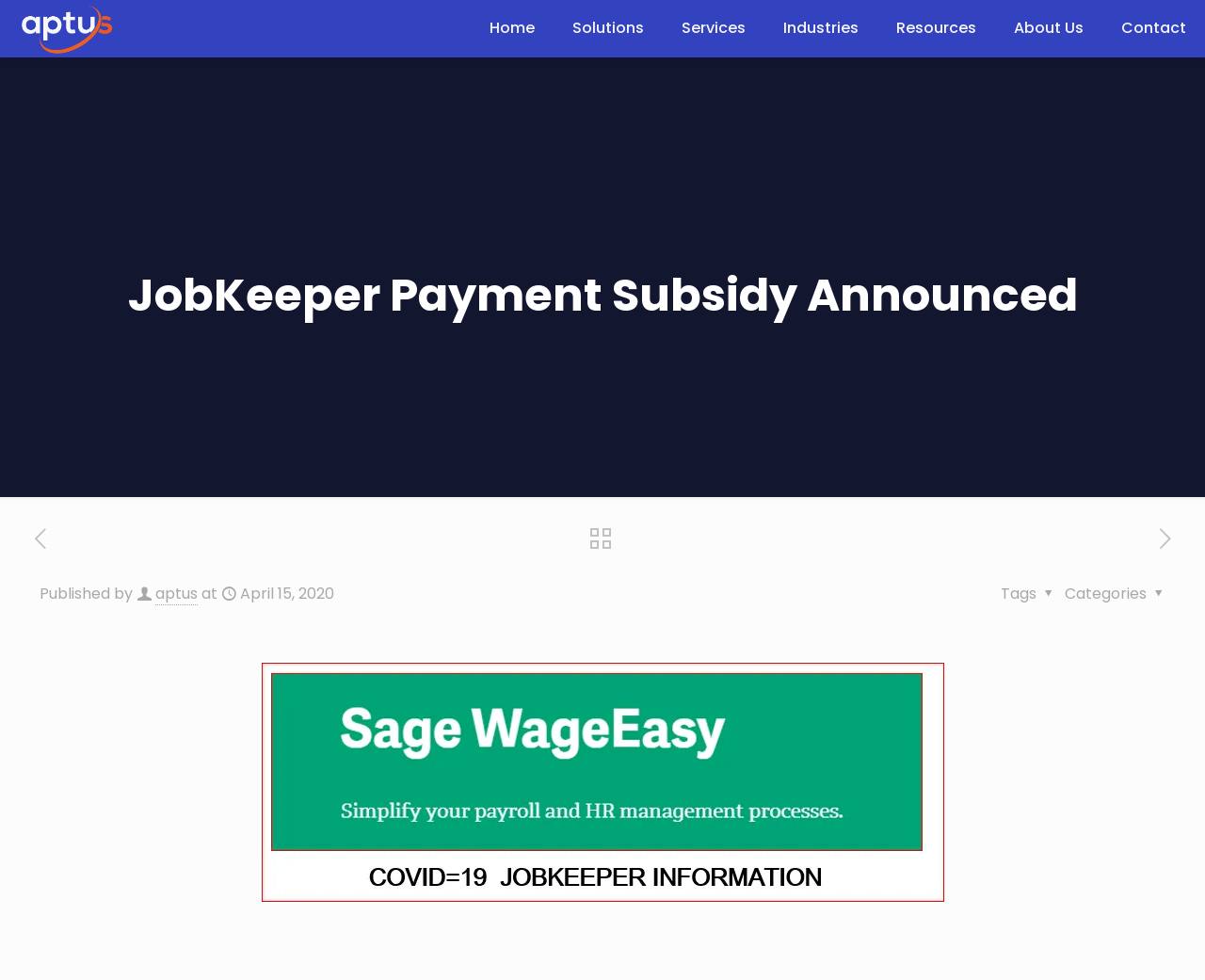Determine the bounding box coordinates of the clickable element to complete this instruction: "Learn more about '5G Networks'". Provide the coordinates in the format of four float numbers between 0 and 1, [left, top, right, bottom].

None